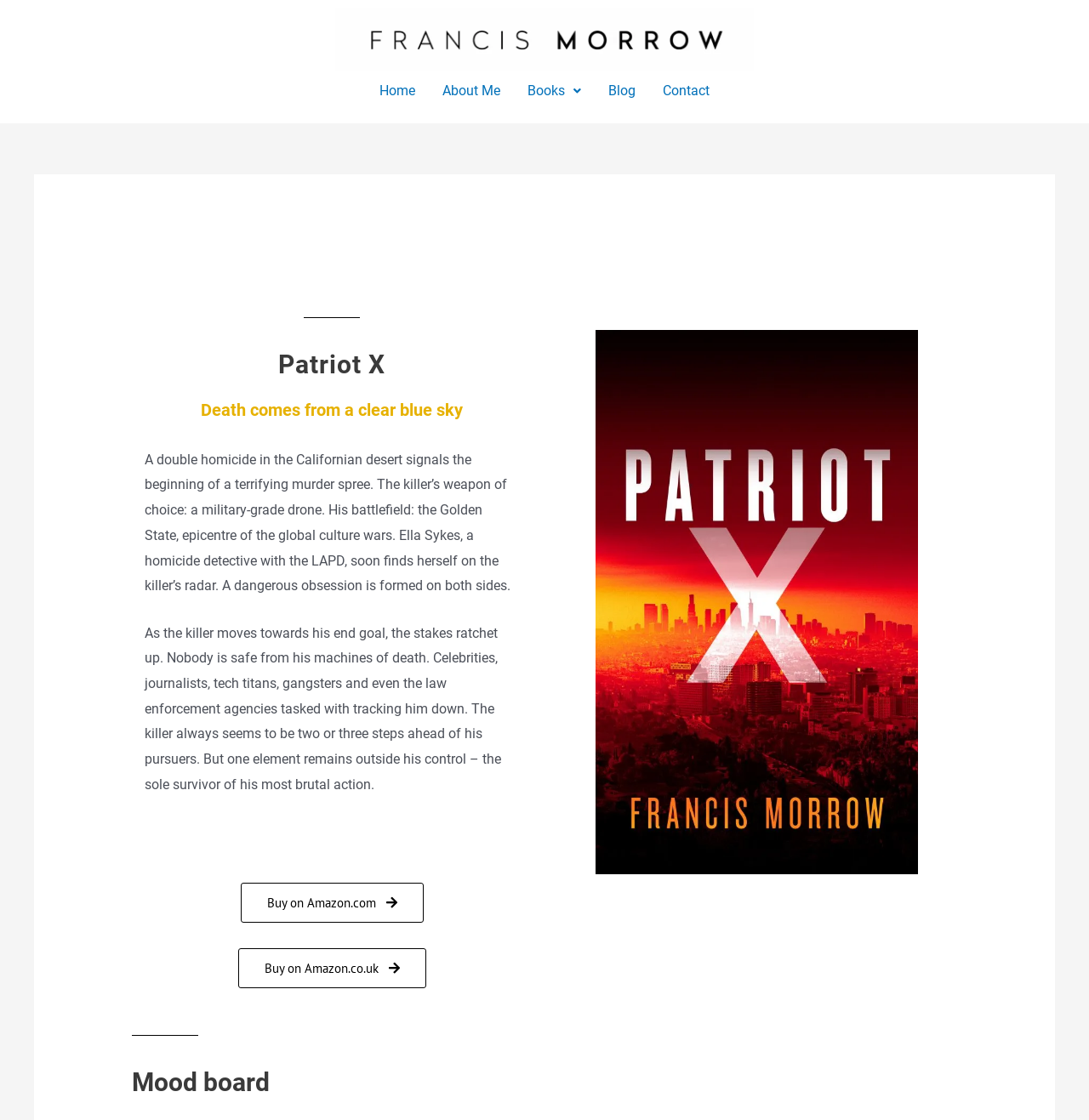What is the name of the book?
Using the information from the image, provide a comprehensive answer to the question.

The name of the book can be found in the heading element 'Patriot X' which is located at the top of the webpage, below the navigation menu.